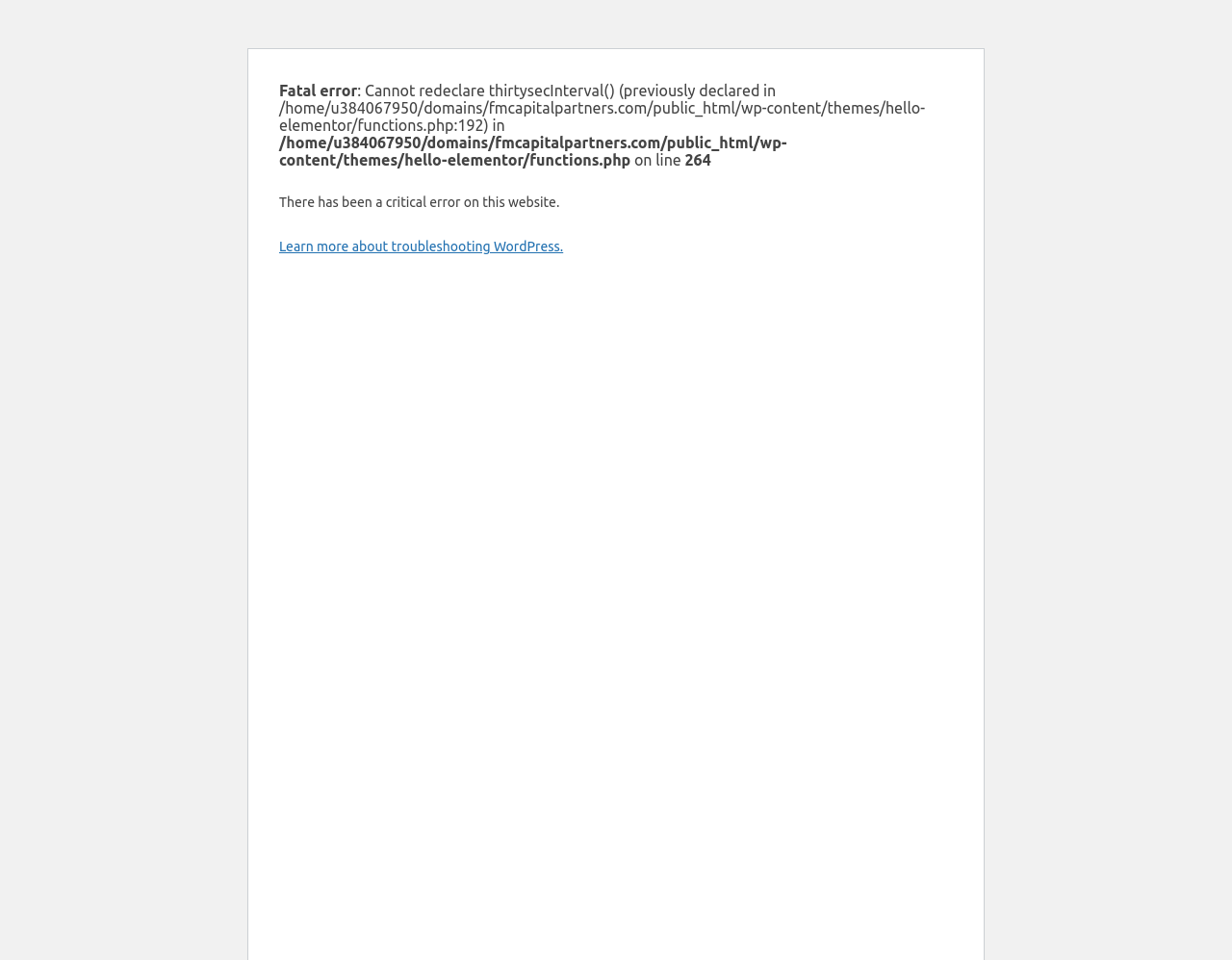Provide the bounding box coordinates, formatted as (top-left x, top-left y, bottom-right x, bottom-right y), with all values being floating point numbers between 0 and 1. Identify the bounding box of the UI element that matches the description: Learn more about troubleshooting WordPress.

[0.227, 0.249, 0.457, 0.265]